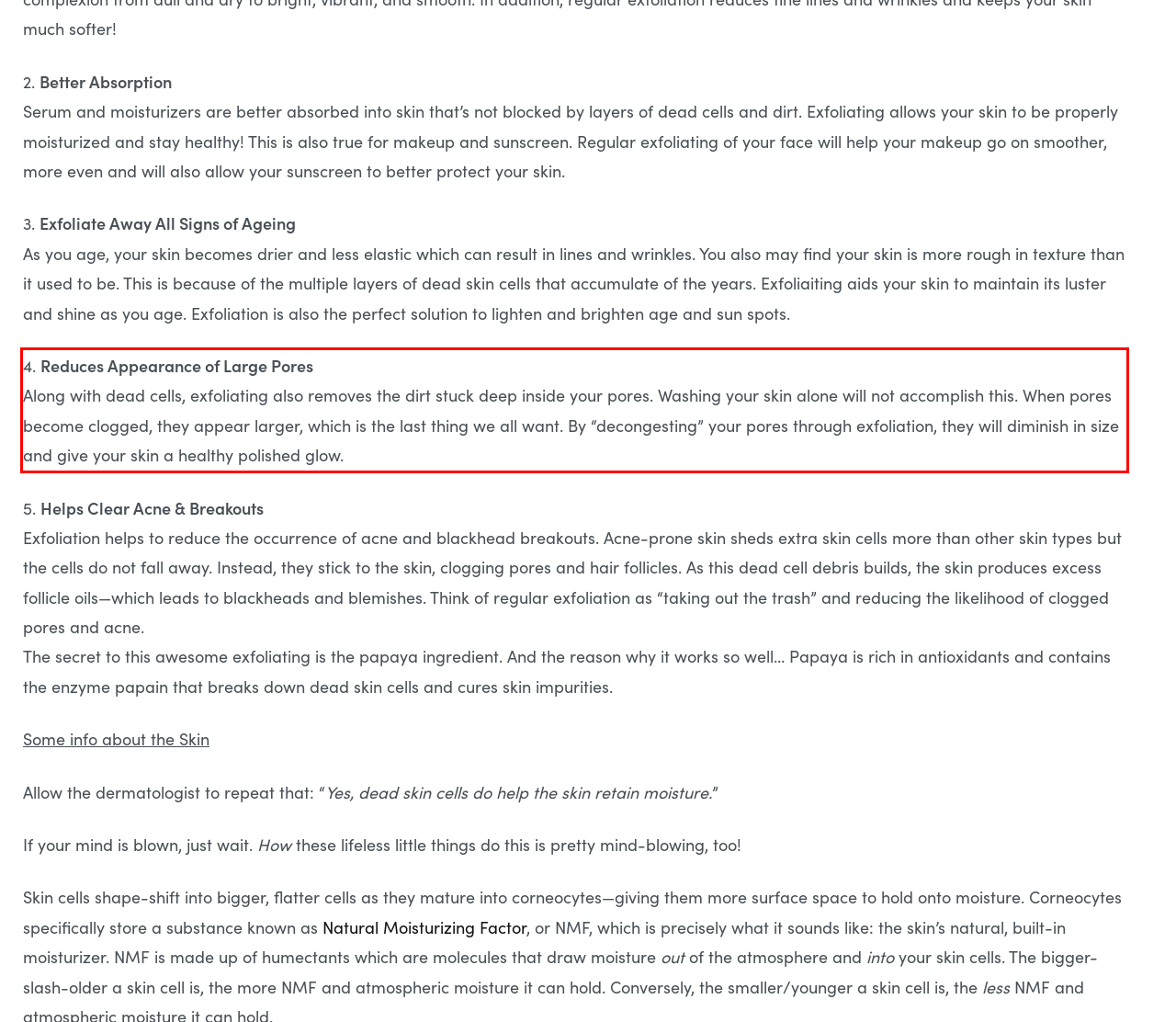You are presented with a screenshot containing a red rectangle. Extract the text found inside this red bounding box.

4. Reduces Appearance of Large Pores Along with dead cells, exfoliating also removes the dirt stuck deep inside your pores. Washing your skin alone will not accomplish this. When pores become clogged, they appear larger, which is the last thing we all want. By “decongesting” your pores through exfoliation, they will diminish in size and give your skin a healthy polished glow.